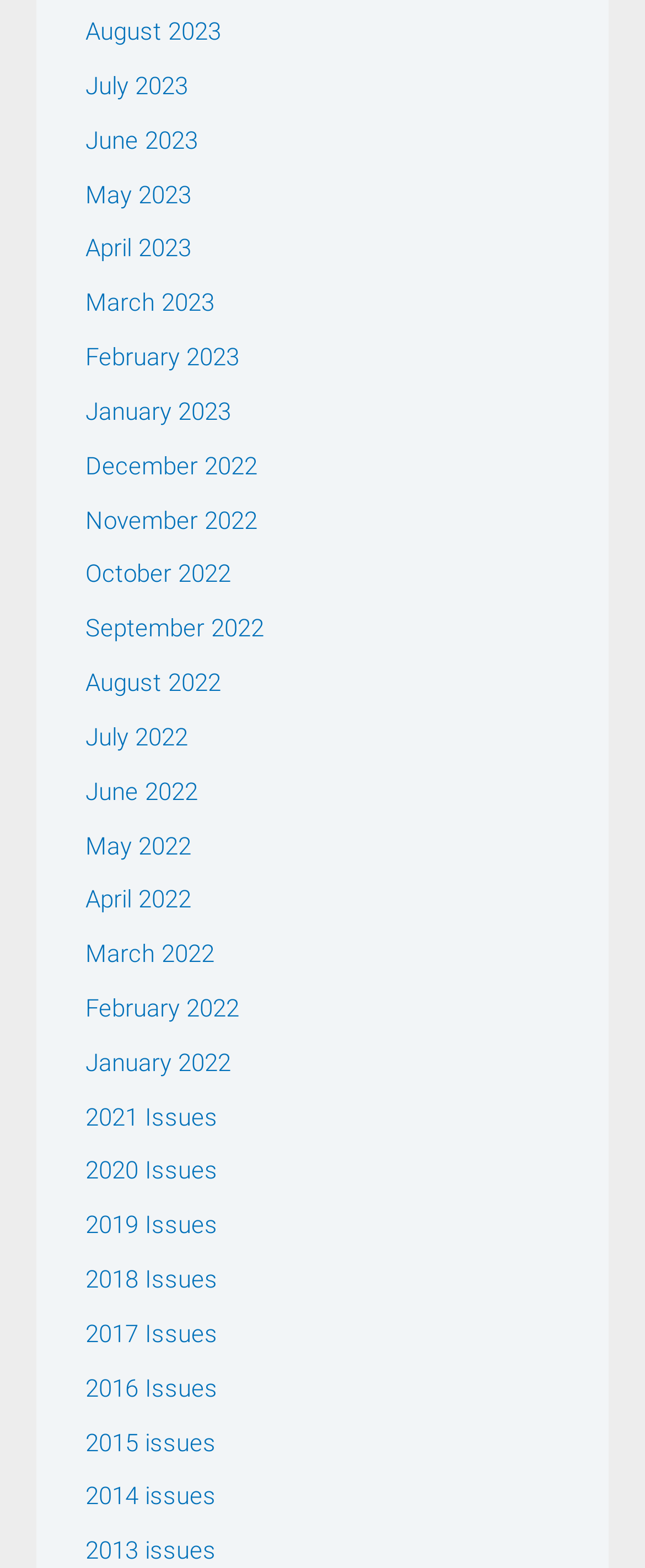How many months are listed for 2023?
Carefully analyze the image and provide a thorough answer to the question.

I counted the number of links related to 2023 and found that there are 8 months listed, from January 2023 to August 2023.